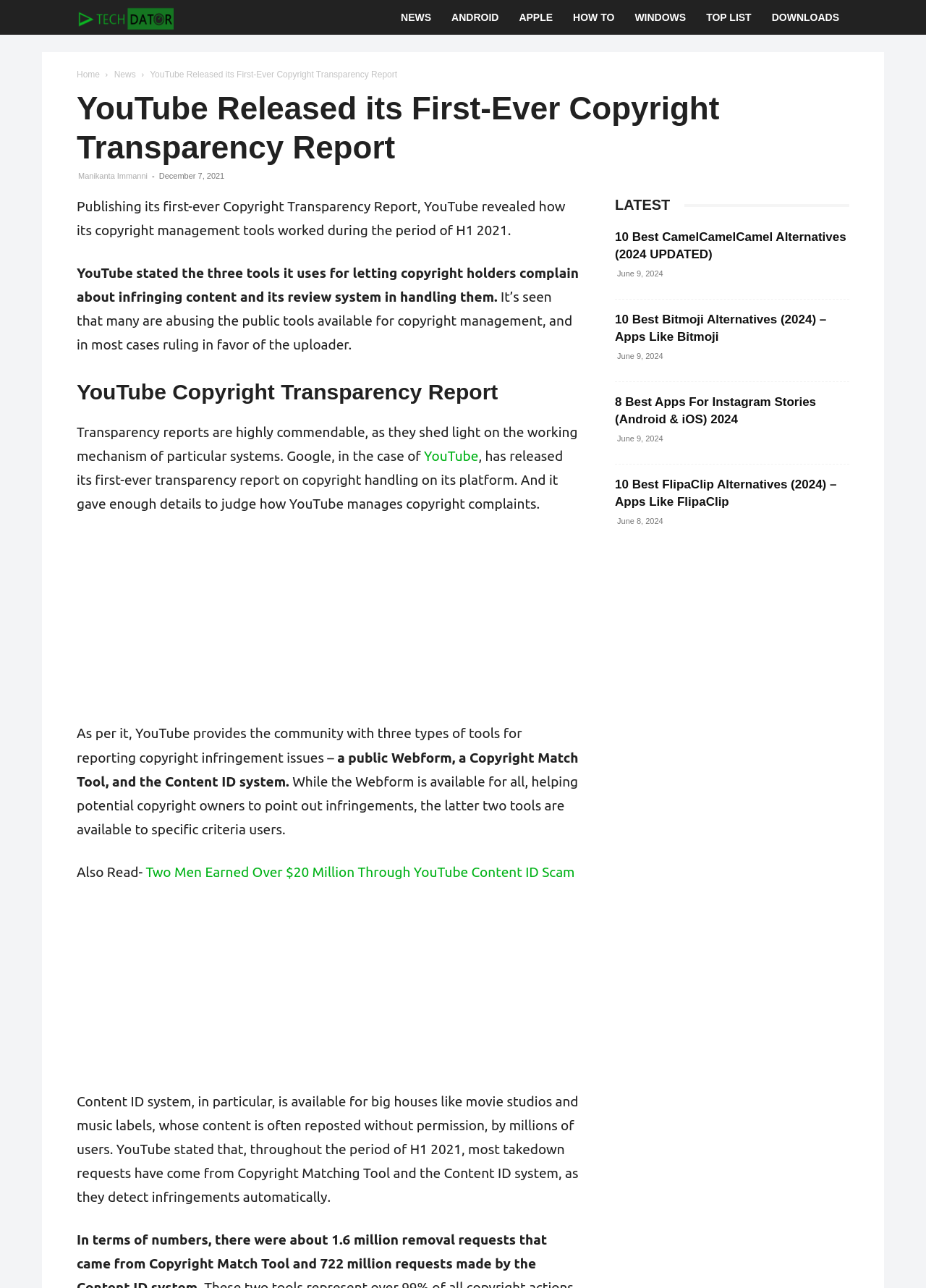Using the provided element description "Home", determine the bounding box coordinates of the UI element.

[0.083, 0.054, 0.108, 0.062]